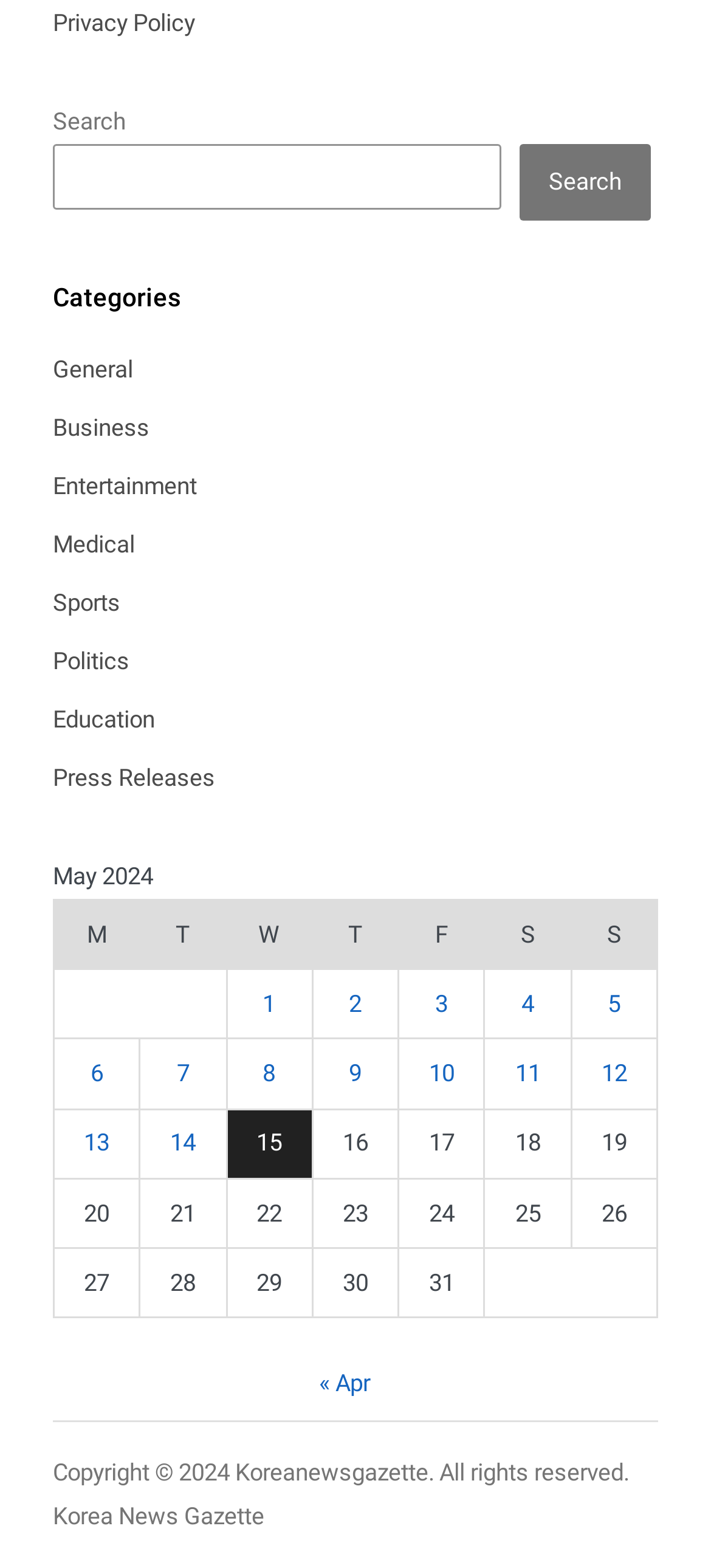Please use the details from the image to answer the following question comprehensively:
What is the date range of the posts?

I looked at the table with the caption 'May 2024' and saw that the dates range from May 1, 2024, to May 31, 2024.